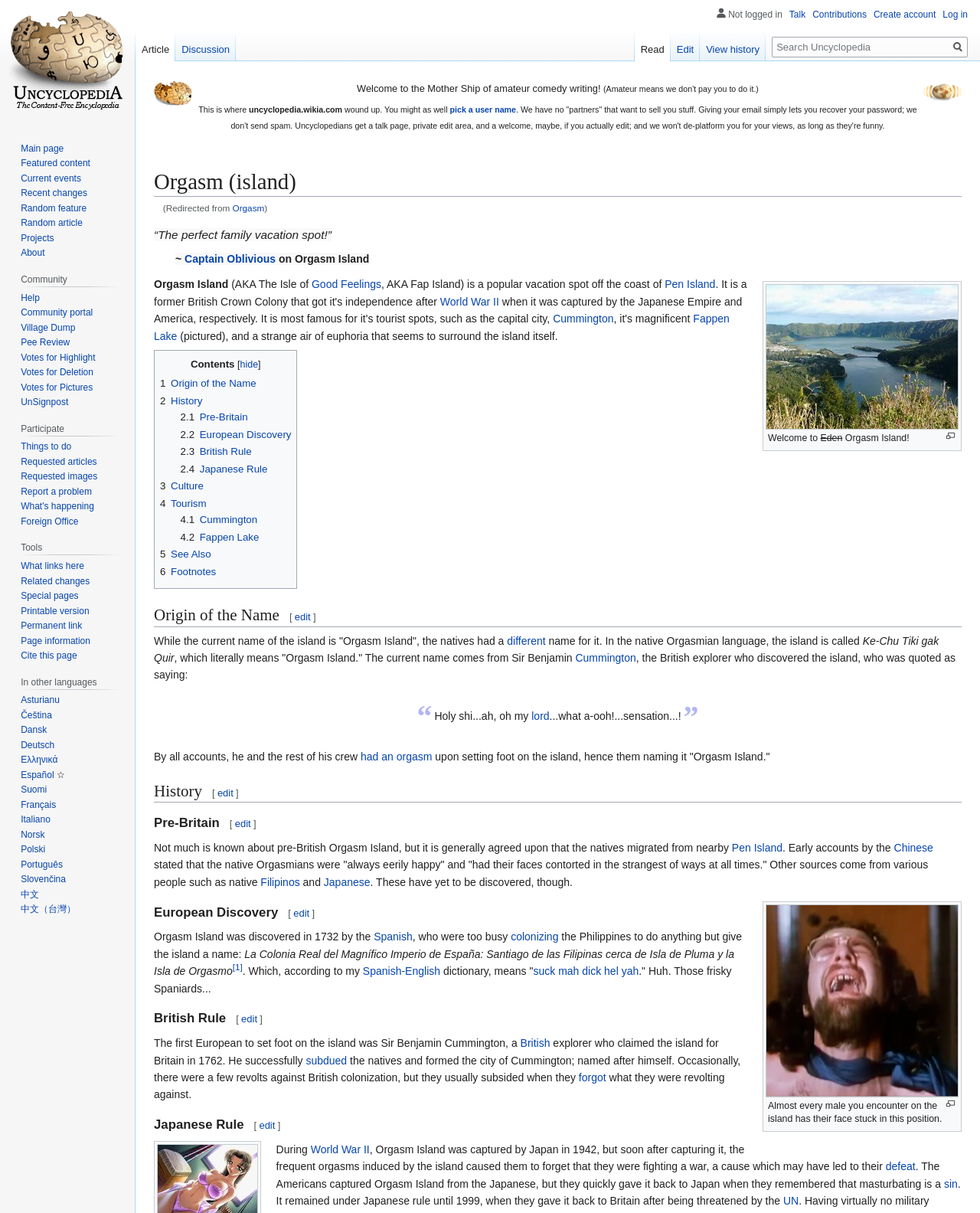Find the bounding box coordinates for the area you need to click to carry out the instruction: "Read the contents". The coordinates should be four float numbers between 0 and 1, indicated as [left, top, right, bottom].

[0.157, 0.288, 0.303, 0.486]